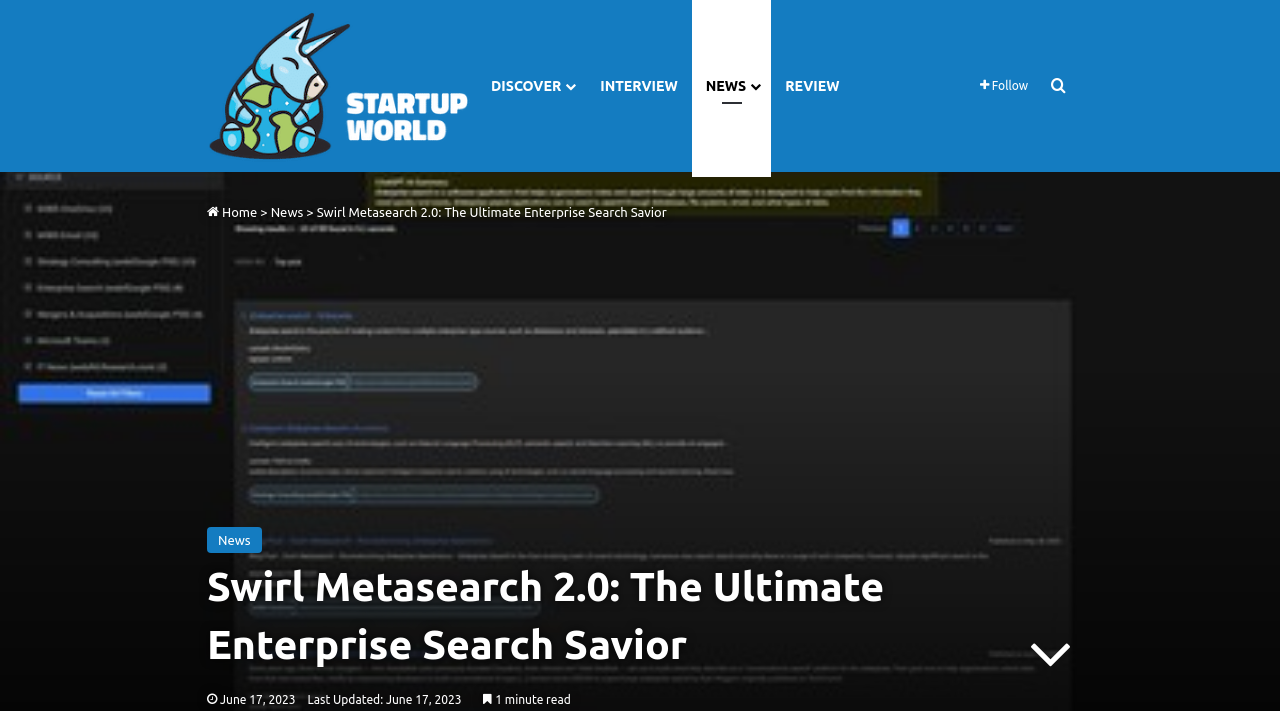Can you find the bounding box coordinates of the area I should click to execute the following instruction: "discover"?

[0.373, 0.0, 0.458, 0.242]